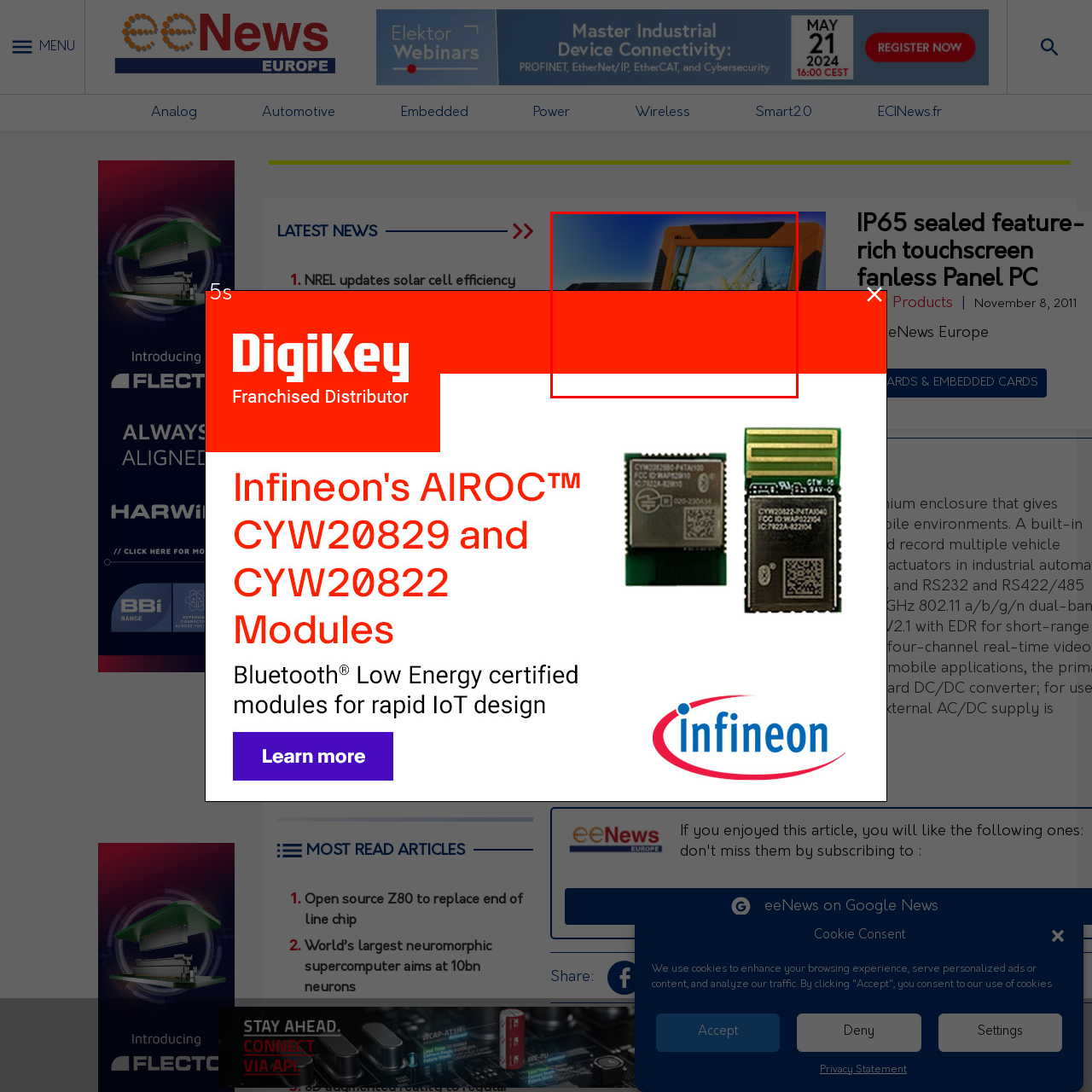In which sectors is this panel PC likely to be applied?
Observe the image within the red bounding box and generate a detailed answer, ensuring you utilize all relevant visual cues.

The caption suggests that the device is ideal for users seeking durability and versatility in demanding settings, and the screen displays a vibrant visual likely depicting equipment or industrial settings, which implies its application in sectors such as automotive and industrial automation.